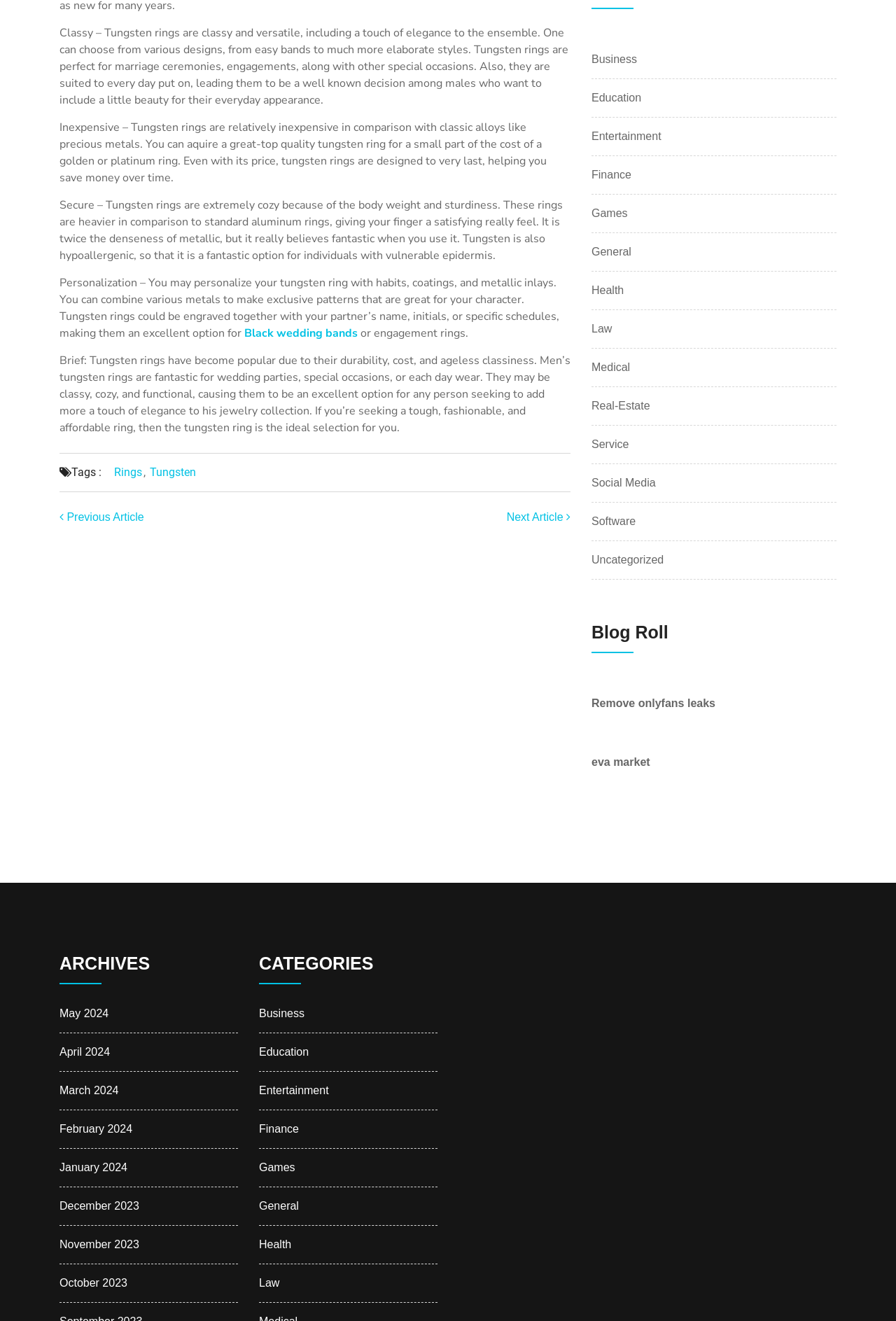Could you please study the image and provide a detailed answer to the question:
What is the ideal occasion to wear tungsten rings?

According to the webpage, tungsten rings are perfect for wedding parties, special occasions, or everyday wear, making them a great option for anyone looking to add a touch of elegance to their jewelry collection.